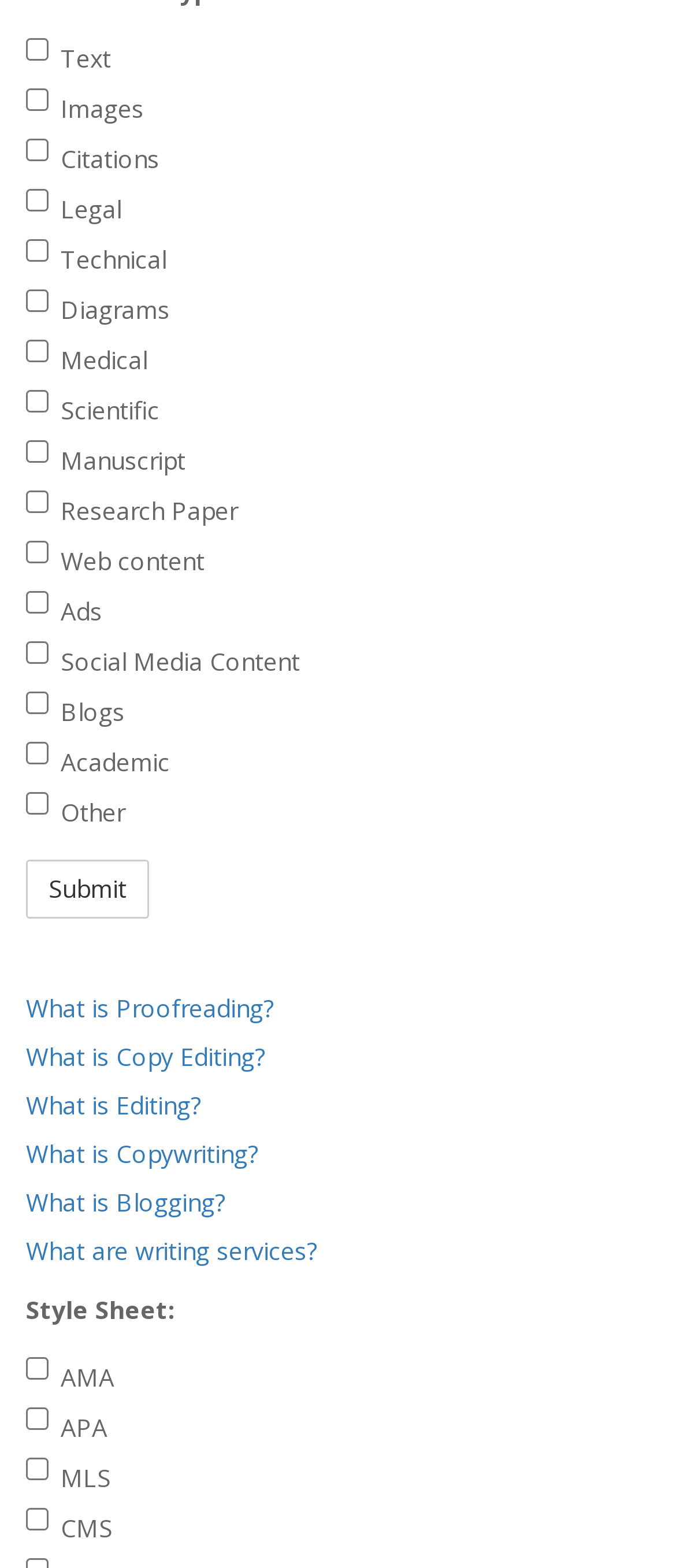Give a one-word or phrase response to the following question: How many checkboxes are there?

20